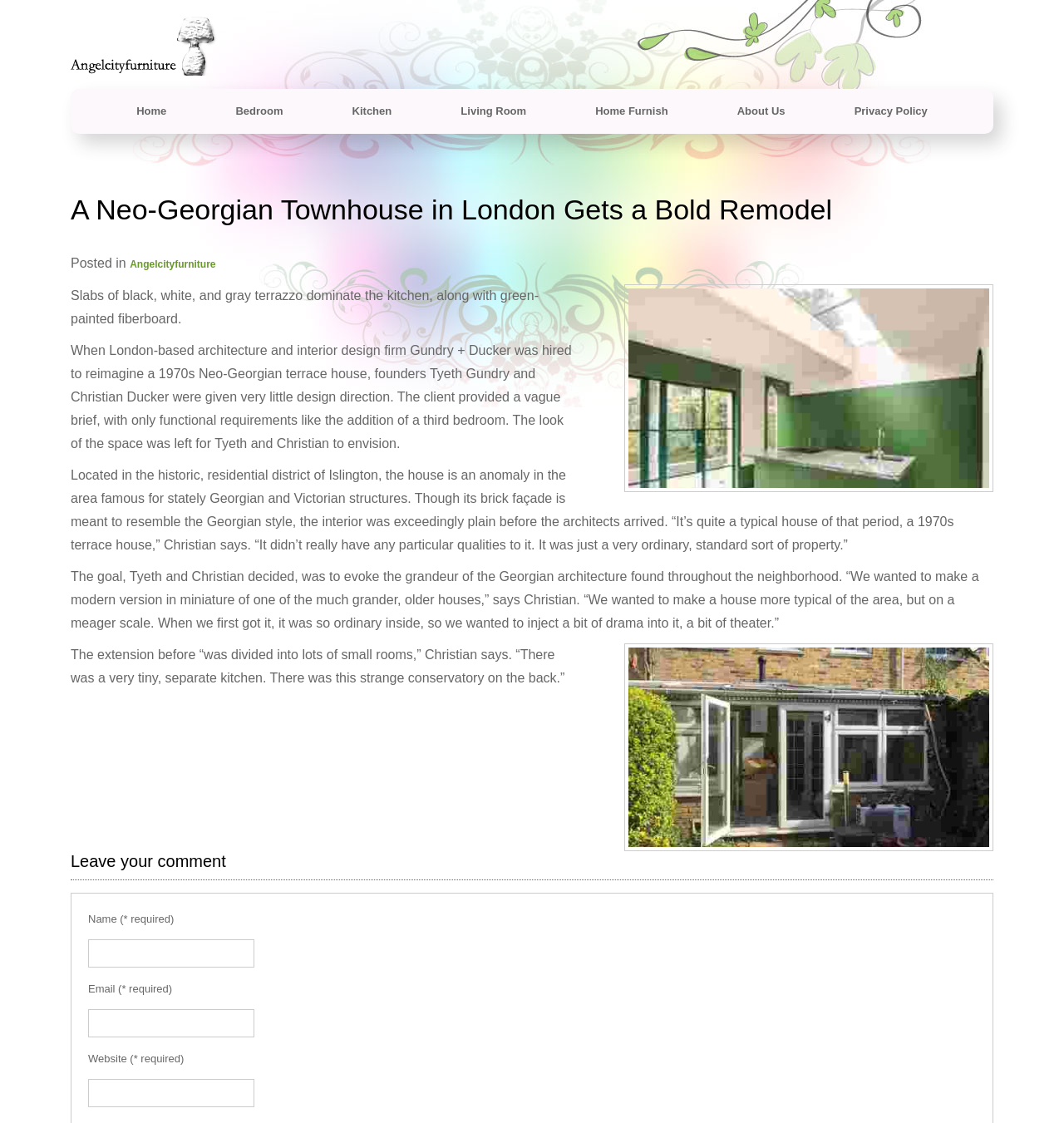Can you pinpoint the bounding box coordinates for the clickable element required for this instruction: "Click on the 'About Us' link"? The coordinates should be four float numbers between 0 and 1, i.e., [left, top, right, bottom].

[0.693, 0.093, 0.738, 0.104]